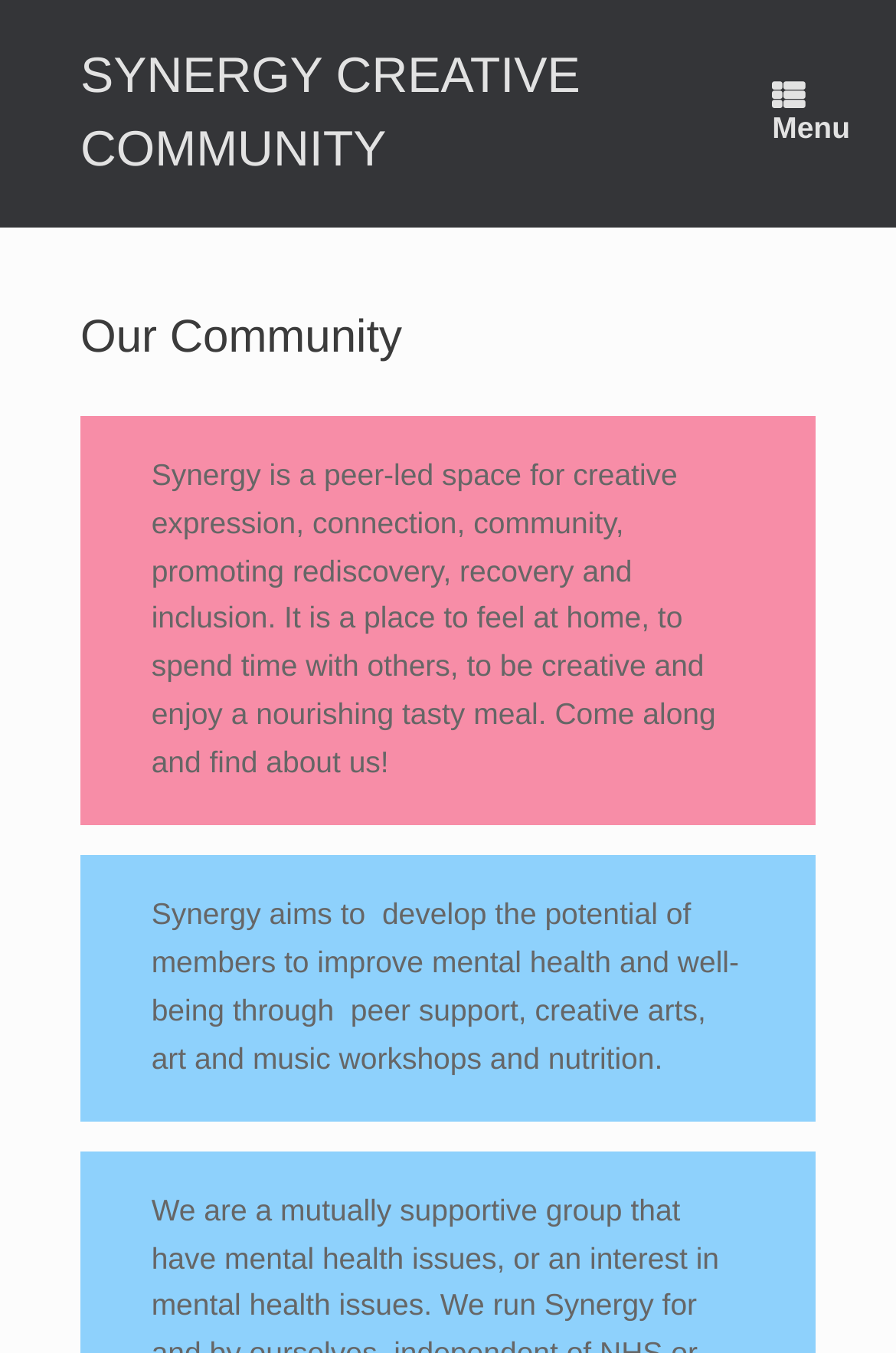What kind of support is offered?
Please look at the screenshot and answer in one word or a short phrase.

Peer support